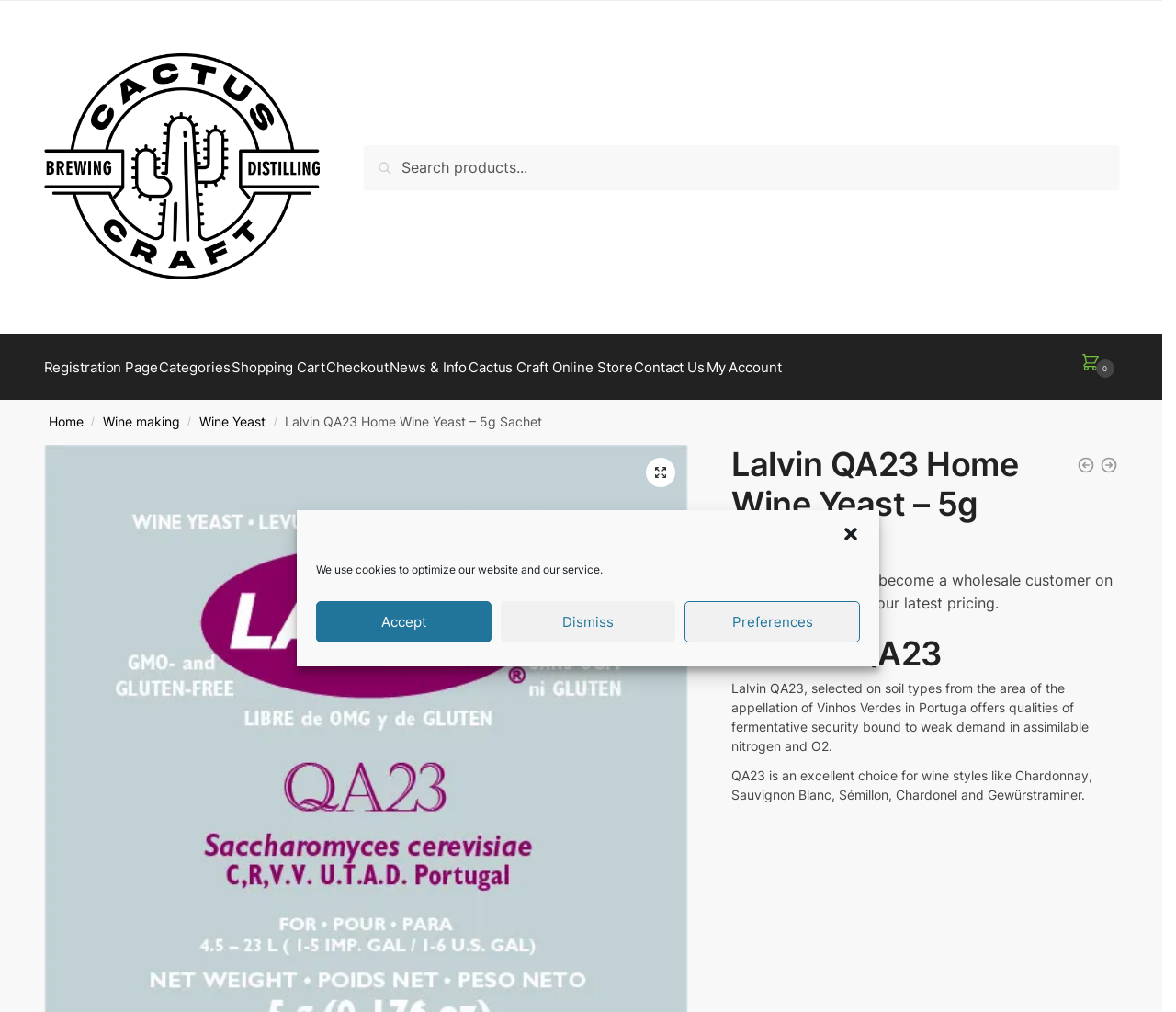Please find the bounding box for the following UI element description. Provide the coordinates in (top-left x, top-left y, bottom-right x, bottom-right y) format, with values between 0 and 1: News & Info

[0.373, 0.331, 0.451, 0.385]